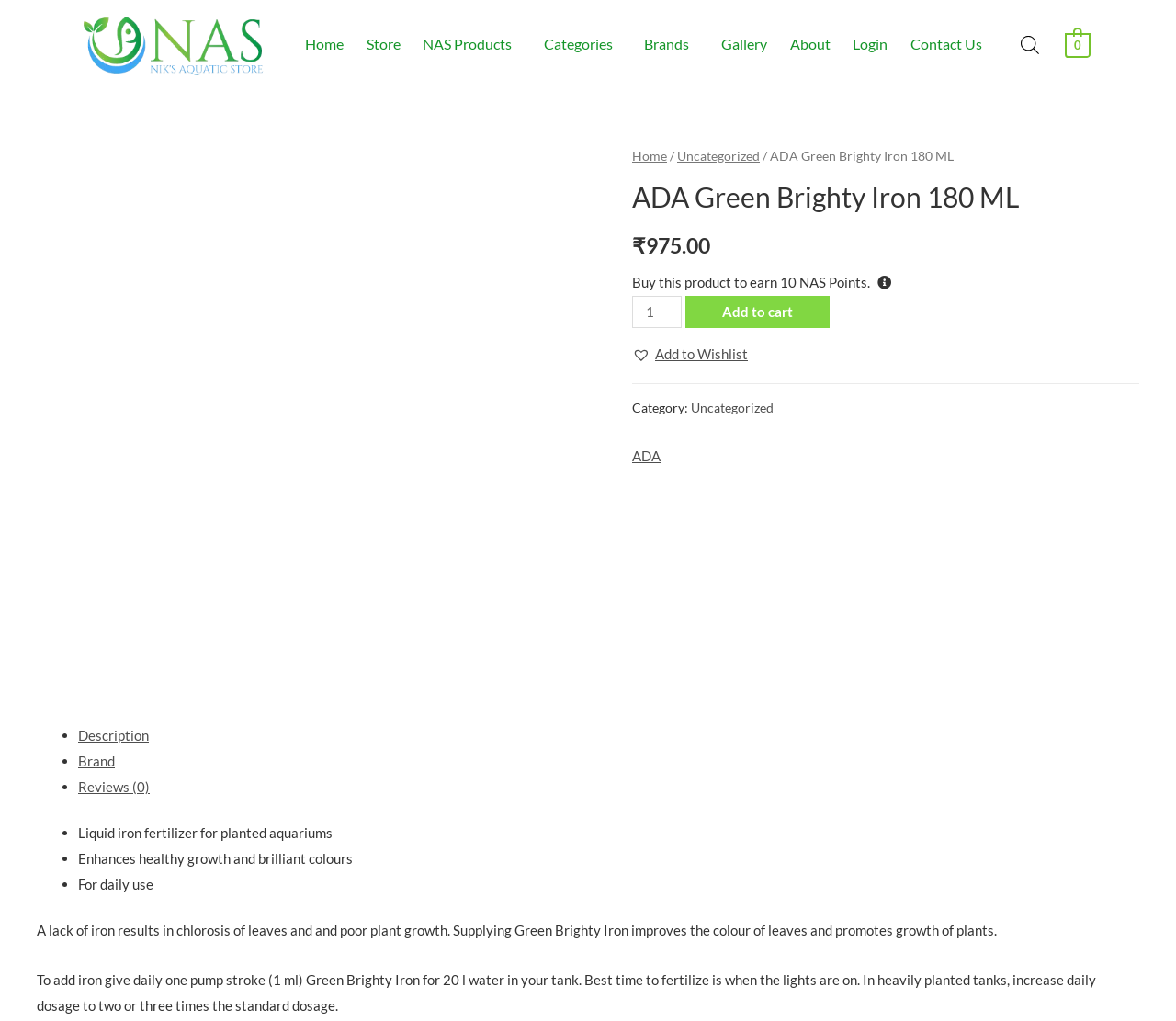Ascertain the bounding box coordinates for the UI element detailed here: "Add to cart". The coordinates should be provided as [left, top, right, bottom] with each value being a float between 0 and 1.

[0.583, 0.289, 0.706, 0.321]